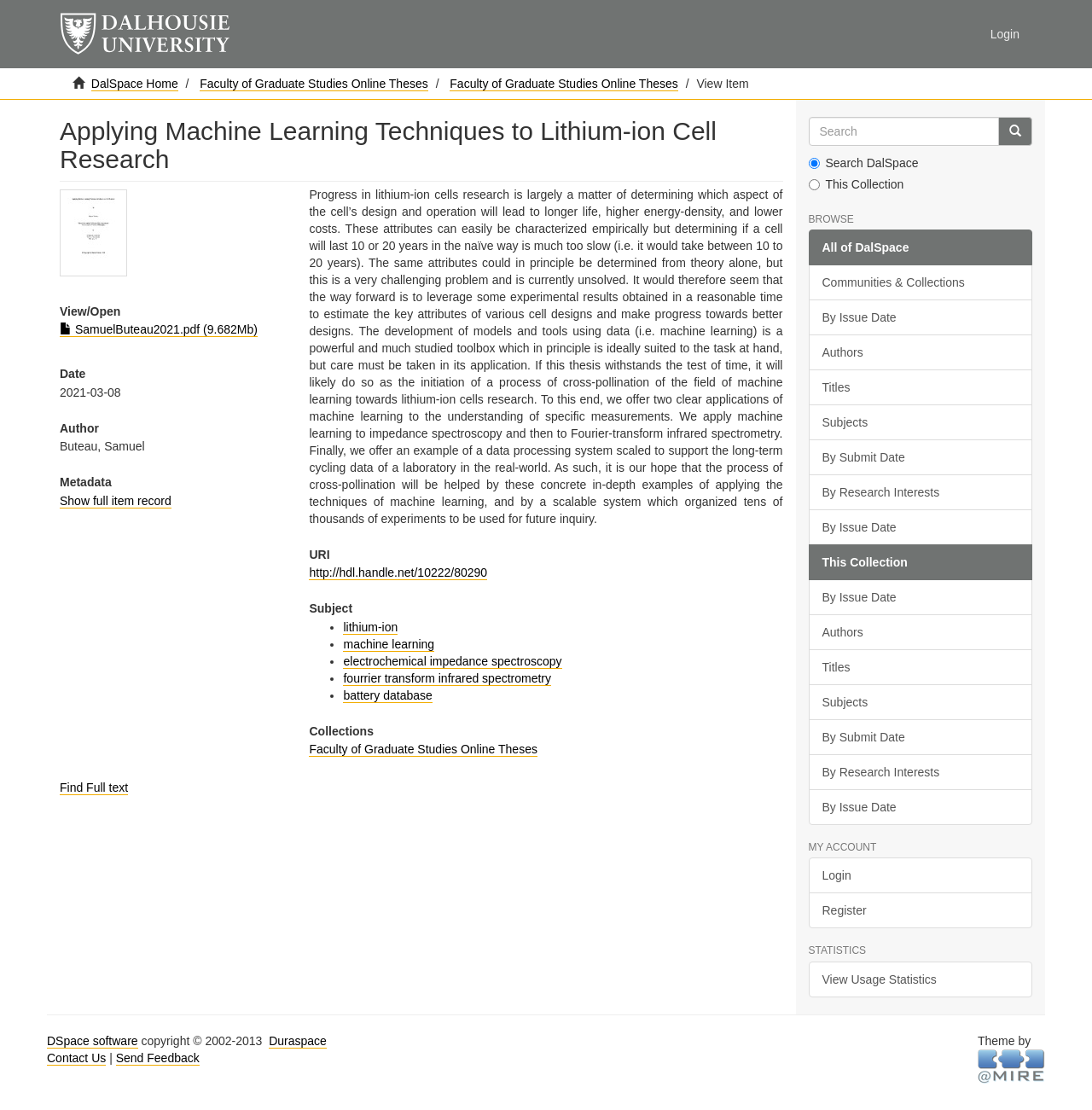Explain the webpage's layout and main content in detail.

This webpage is about a research thesis titled "Applying Machine Learning Techniques to Lithium-ion Cell Research". At the top, there is a navigation bar with links to "Login", "DalSpace Home", "Faculty of Graduate Studies Online Theses", and "View Item". Below the navigation bar, there is a heading with the title of the thesis, accompanied by a thumbnail image.

To the right of the title, there is a section with links to "View/ Open" and "Show full item record". Below this section, there is a metadata section with information about the thesis, including the date, author, and metadata. This section also includes a link to "Show full item record".

The main content of the webpage is a long paragraph of text that describes the research thesis. The text is divided into sections with headings, including "Date", "Author", "Metadata", and "URI". There are also links to related subjects, such as "lithium-ion", "machine learning", and "electrochemical impedance spectroscopy".

On the right side of the webpage, there is a search bar with a "Go" button and a radio button to select the search scope. Below the search bar, there are links to browse different collections, including "Communities & Collections", "By Issue Date", and "Authors". There is also a section with links to "MY ACCOUNT" and "STATISTICS".

At the bottom of the webpage, there is a footer section with links to "DSpace software", "Duraspace", and "Contact Us". There is also a copyright notice and a link to send feedback.